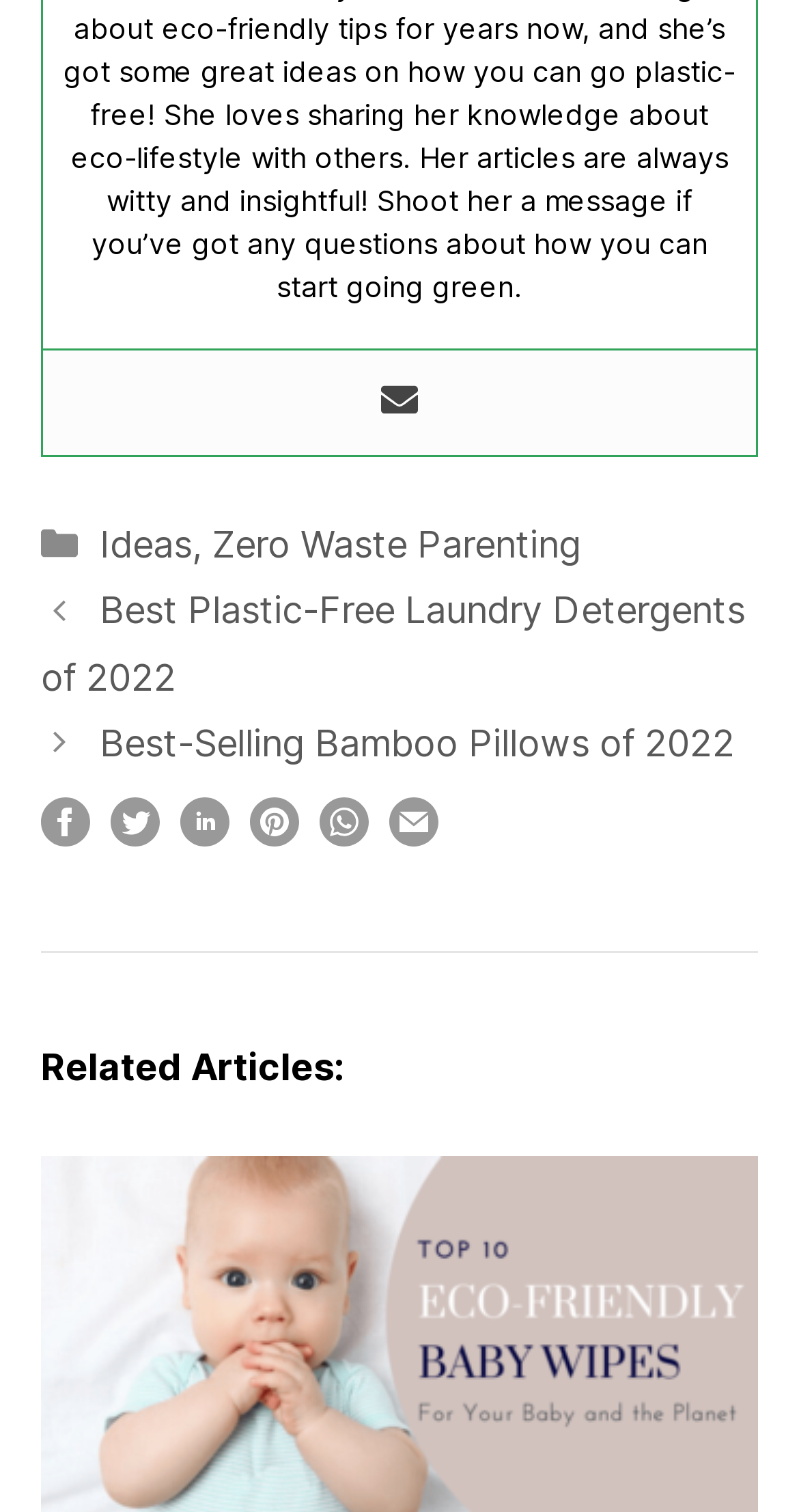How many links are available in the 'Posts' section?
Utilize the image to construct a detailed and well-explained answer.

There are two links available in the 'Posts' section, namely 'Best Plastic-Free Laundry Detergents of 2022' and 'Best-Selling Bamboo Pillows of 2022'.